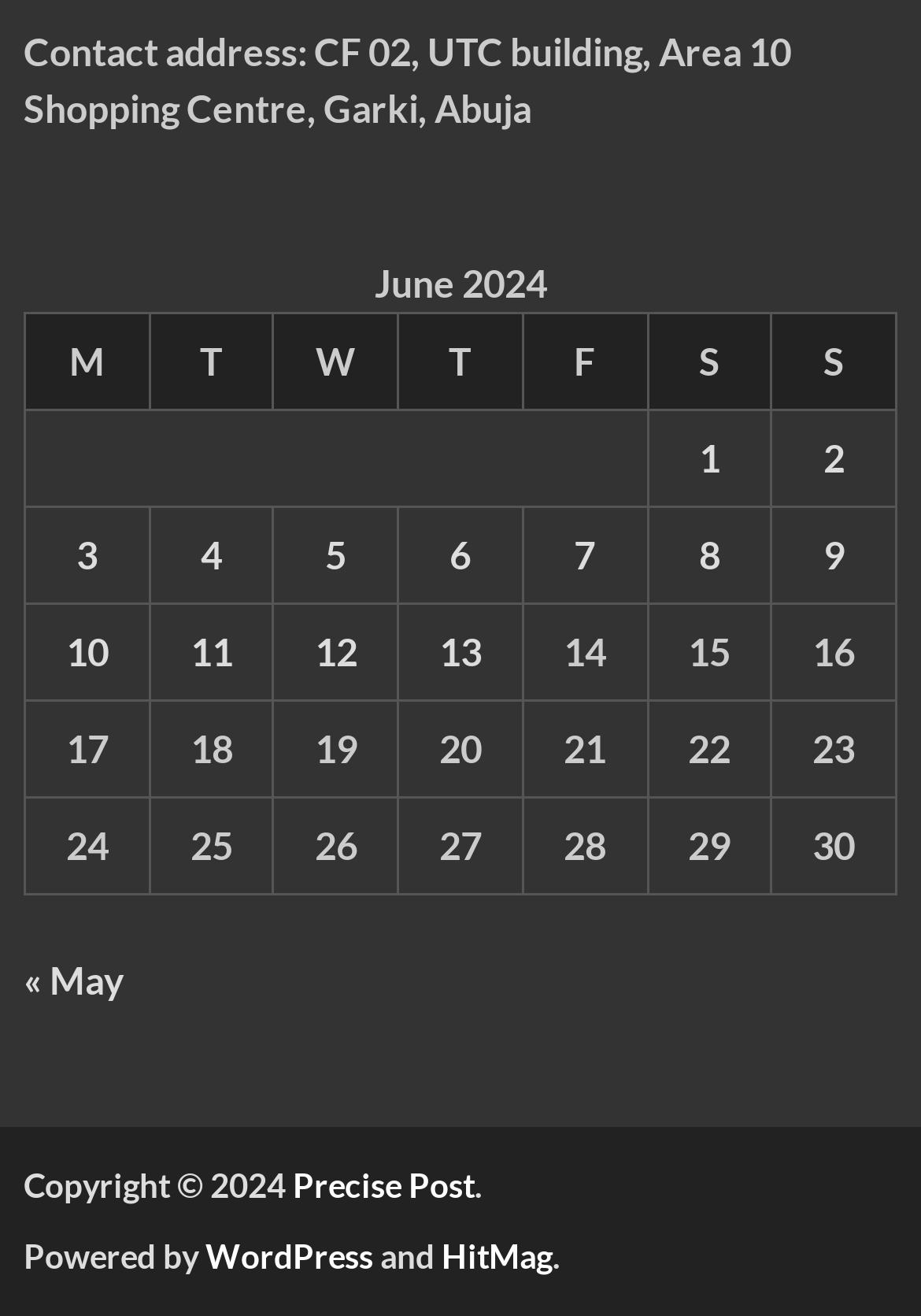Identify the bounding box coordinates for the element you need to click to achieve the following task: "Check WordPress". The coordinates must be four float values ranging from 0 to 1, formatted as [left, top, right, bottom].

[0.223, 0.939, 0.405, 0.97]